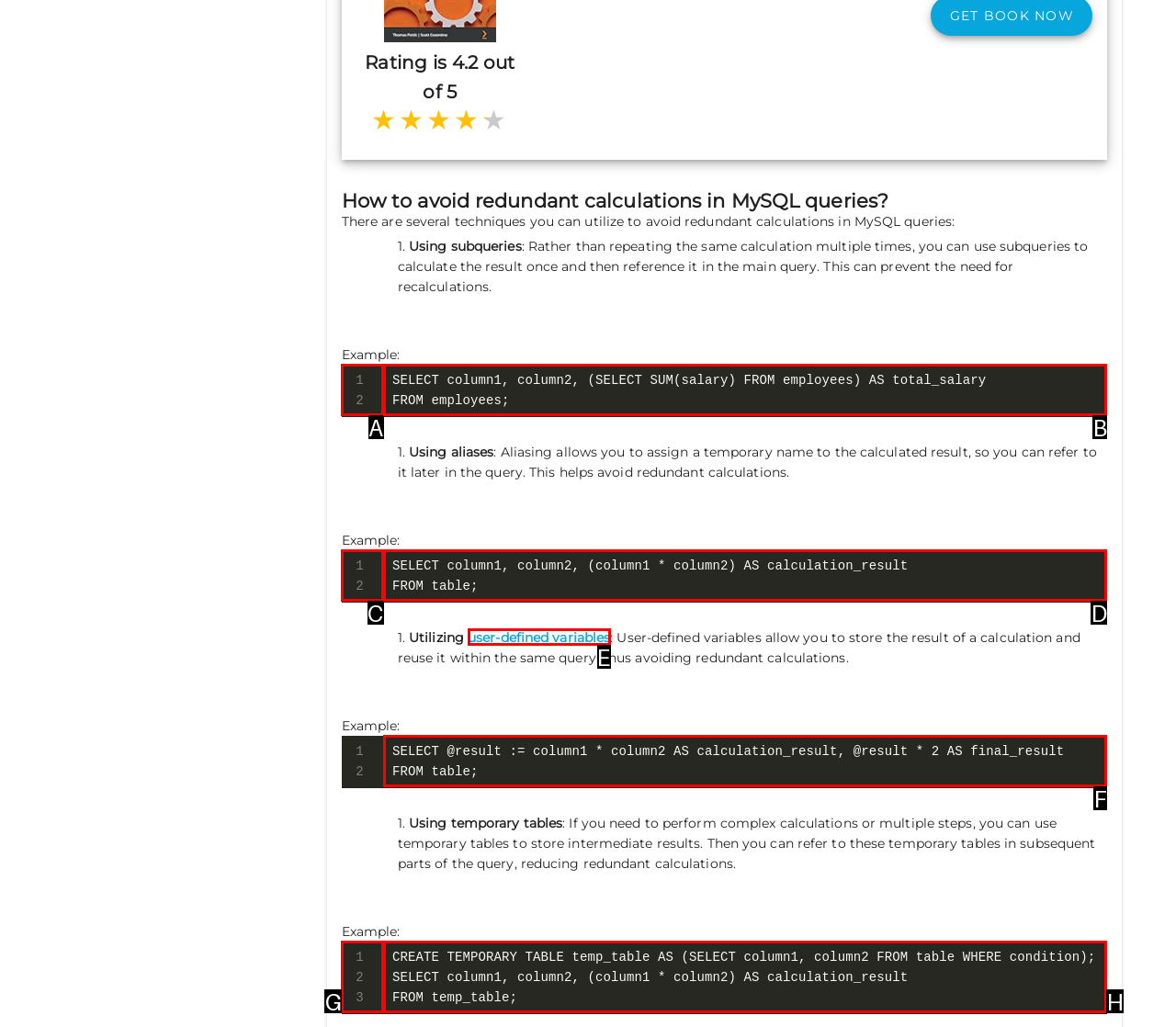Using the provided description: 1 2 3, select the most fitting option and return its letter directly from the choices.

G